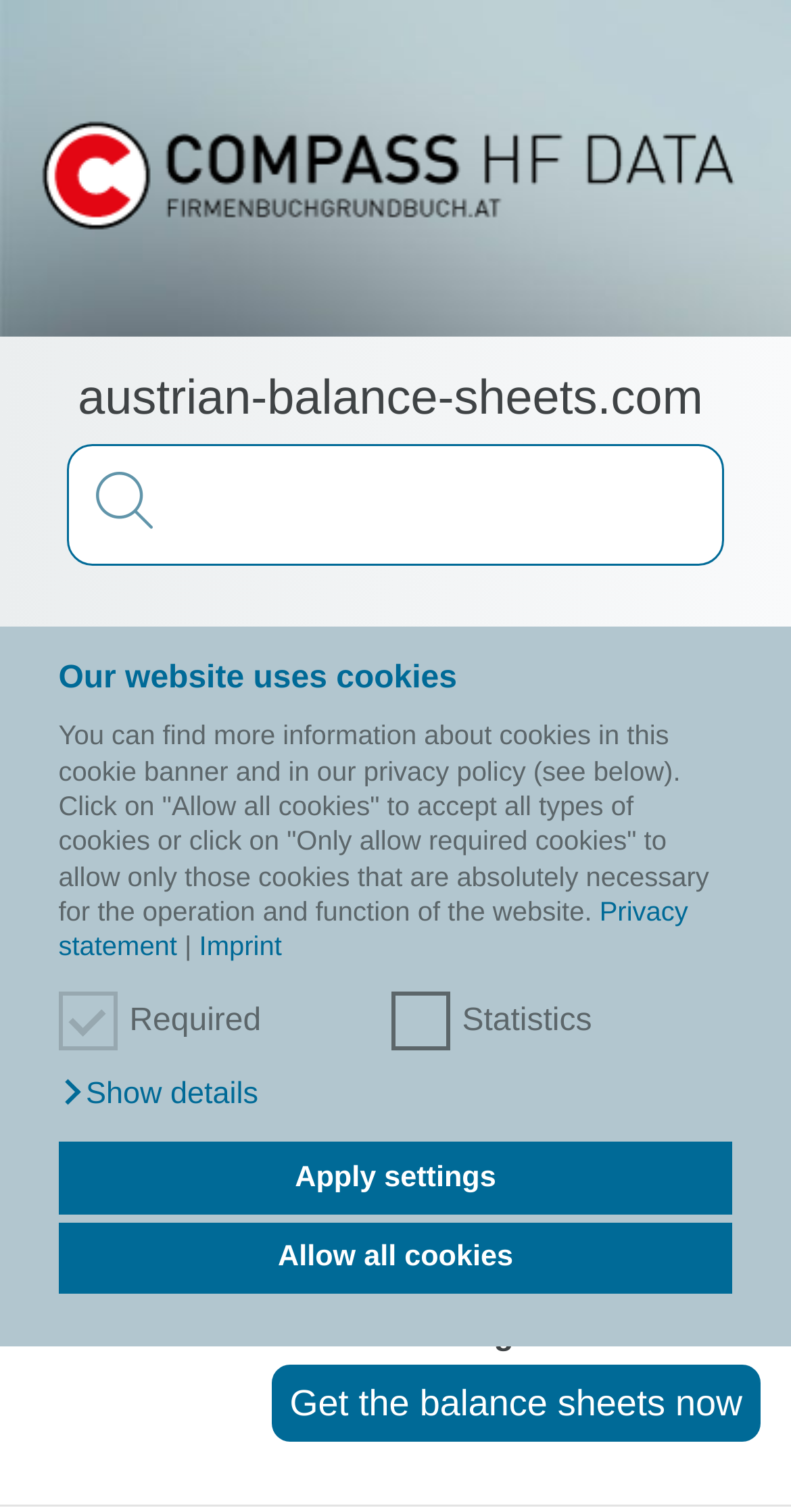Provide an in-depth description of the elements and layout of the webpage.

The webpage appears to be a company profile page for Schweden - Apotheke Mag. pharm. Christof Ulreich KG, with a focus on retrieving the company's balance sheet. 

At the top of the page, there is a cookie consent dialog with a heading "Our website uses cookies" and a brief description of the cookie policy. Below this, there are two links: "Privacy statement" and "Imprint". 

On the left side of the page, there is a logo of HF Data Datenverarbeitungsges.m.b.H. accompanied by a link to the company's website. 

The main content of the page is divided into two sections. The top section displays the company's information, including its name, address, and commercial register number. 

Below this, there is a heading that describes the purpose of the page: to retrieve the balance sheet of the company. A call-to-action link "Get the balance sheets now" is prominently displayed at the bottom of the page, encouraging users to take action.